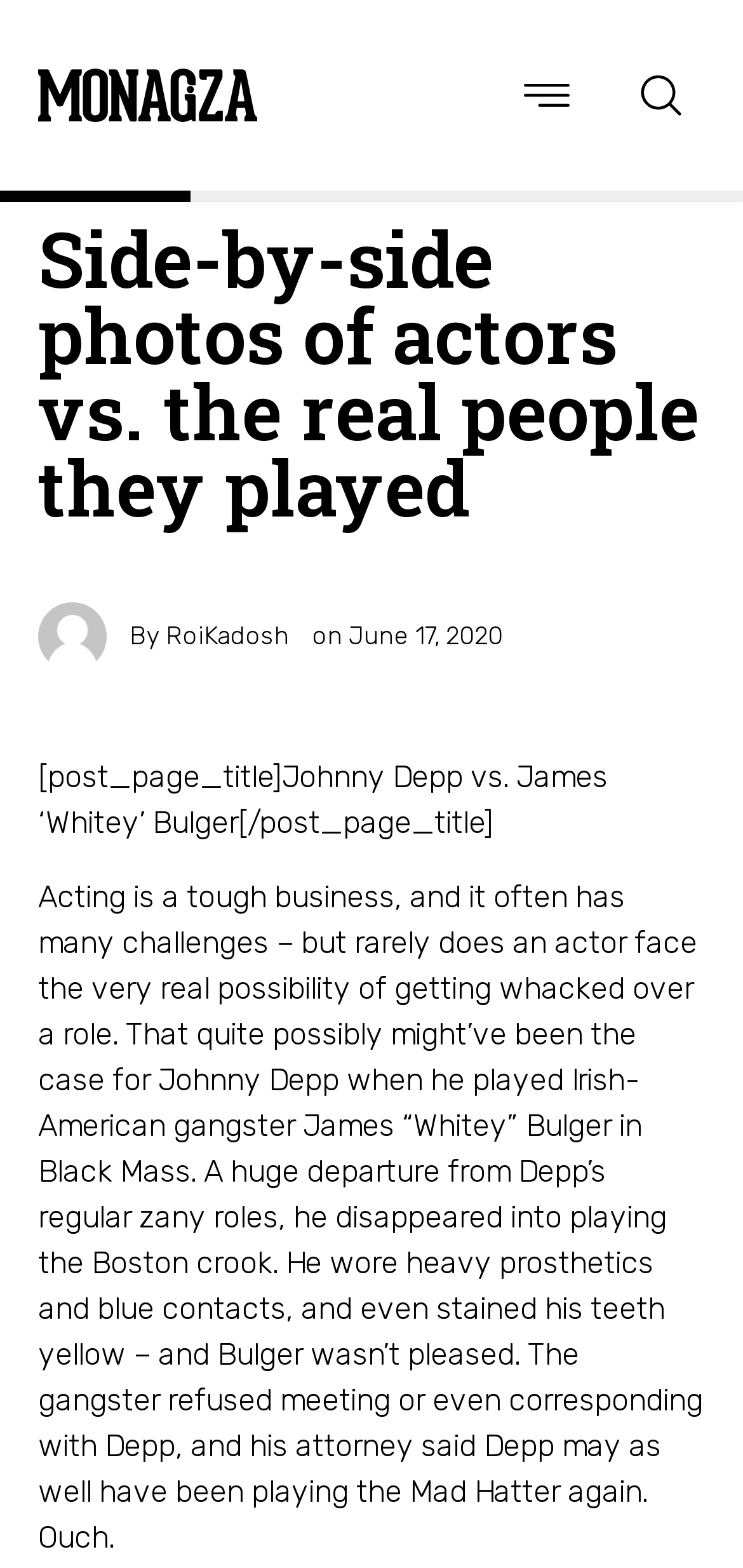Generate a detailed explanation of the webpage's features and information.

The webpage appears to be an article or blog post comparing actors to the real people they played. At the top of the page, there are three links, each accompanied by a small image, positioned horizontally across the page. Below these links, there is a heading that reads "Side-by-side photos of actors vs. the real people they played". 

To the left of the heading, there is an image of a person, likely RoiKadosh, with the text "By" and "on" next to it, followed by a timestamp "June 17, 2020". 

The main content of the page is a paragraph about Johnny Depp's role as James "Whitey" Bulger in the movie Black Mass. The title of the article, "Johnny Depp vs. James ‘Whitey’ Bulger", is displayed prominently above the paragraph. The text describes how Depp transformed into the character, wearing heavy prosthetics and blue contacts, but was not well-received by Bulger himself.